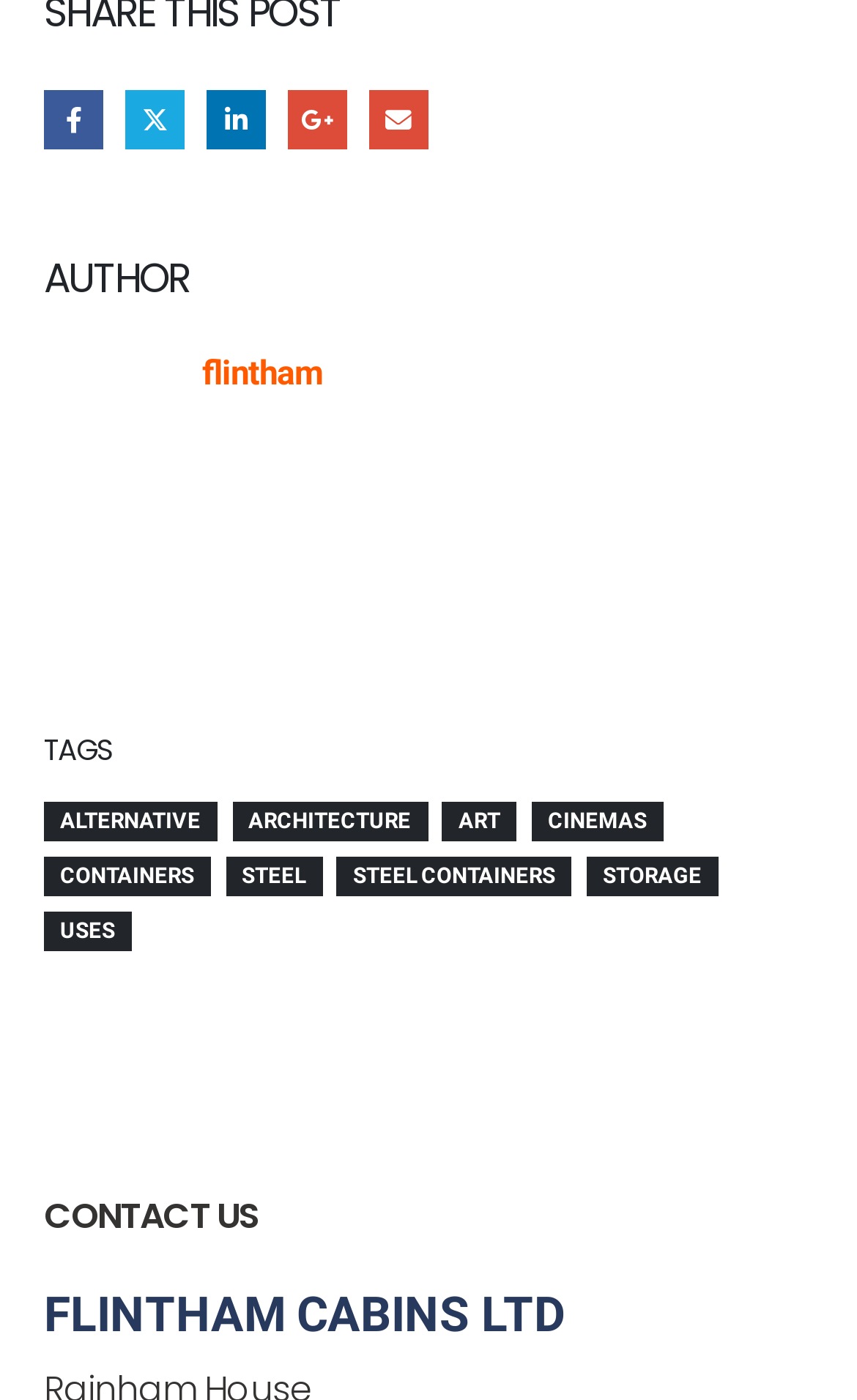Calculate the bounding box coordinates of the UI element given the description: "steel containers".

[0.393, 0.612, 0.667, 0.64]